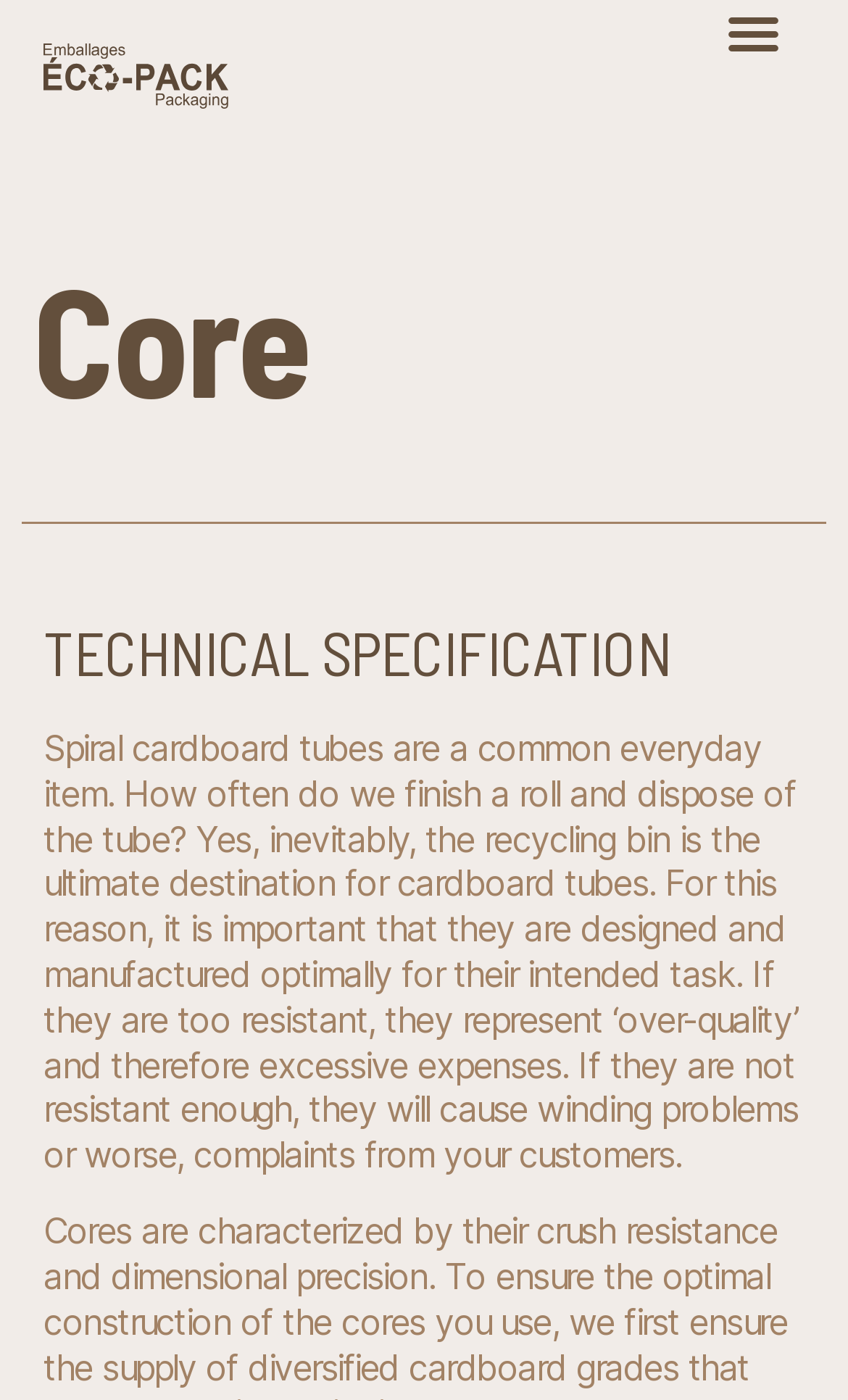Provide the bounding box coordinates for the UI element described in this sentence: "alt="Logo Eco-Pack"". The coordinates should be four float values between 0 and 1, i.e., [left, top, right, bottom].

[0.05, 0.016, 0.268, 0.093]